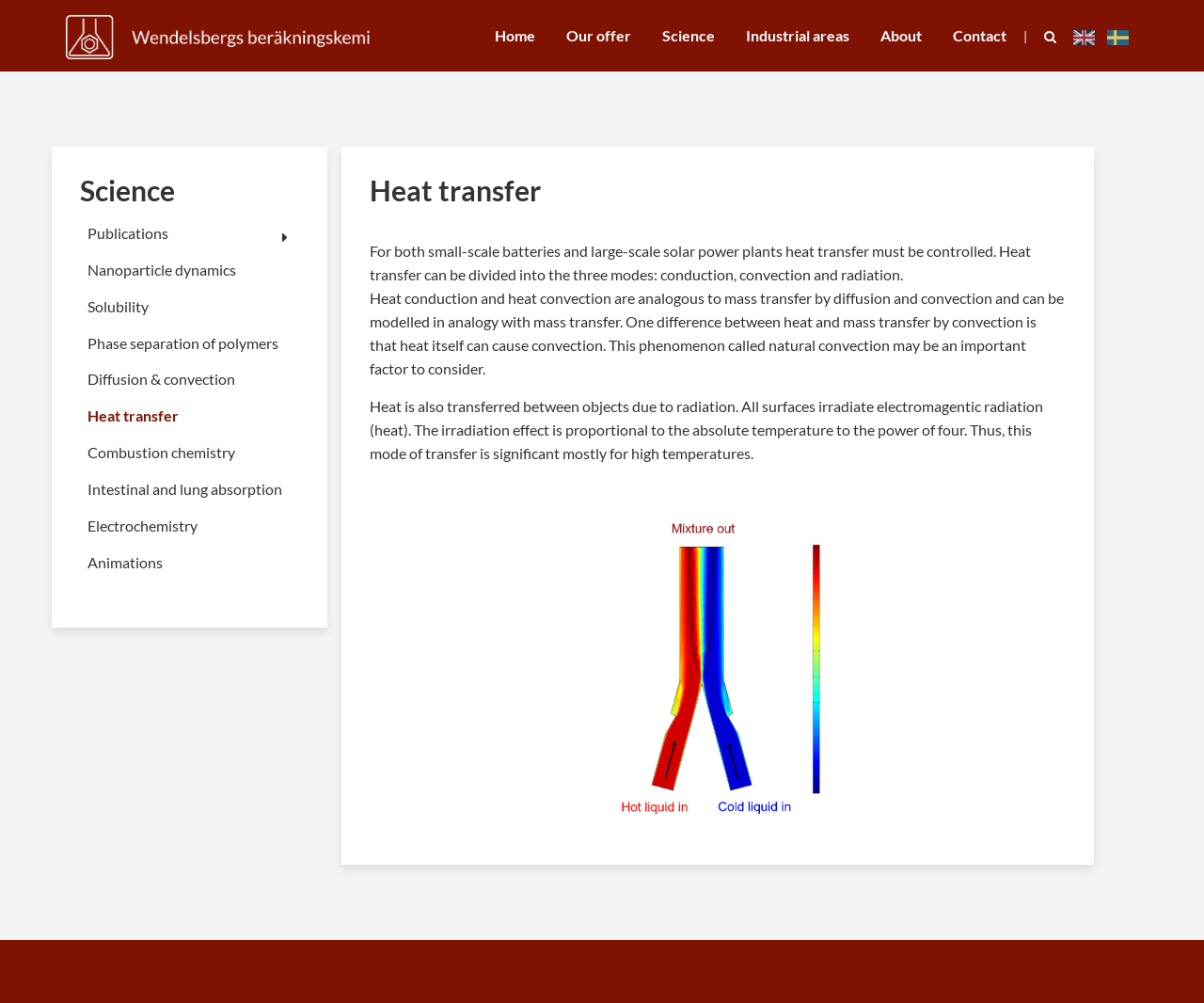How many images are on the page?
Based on the screenshot, answer the question with a single word or phrase.

3